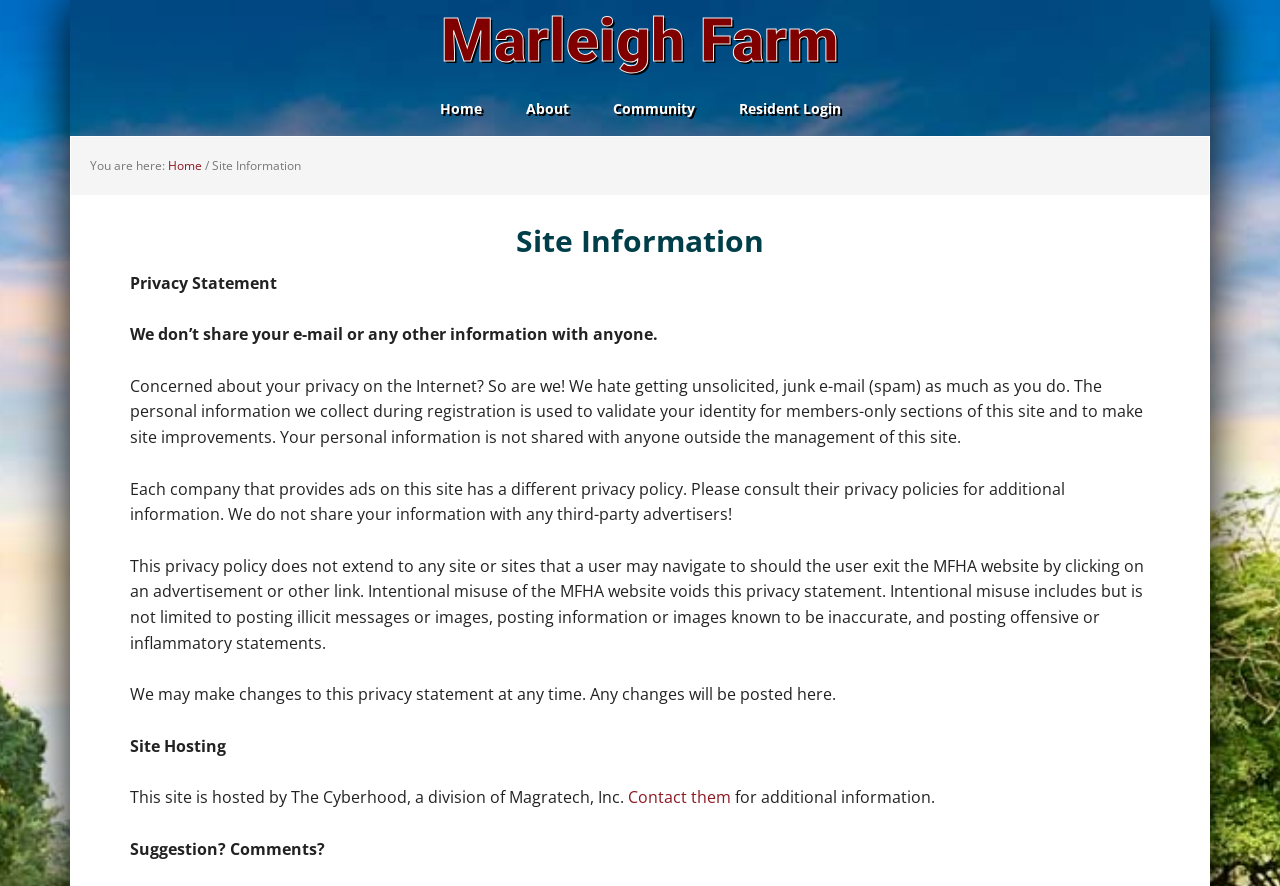Using the format (top-left x, top-left y, bottom-right x, bottom-right y), provide the bounding box coordinates for the described UI element. All values should be floating point numbers between 0 and 1: Community

[0.463, 0.093, 0.558, 0.154]